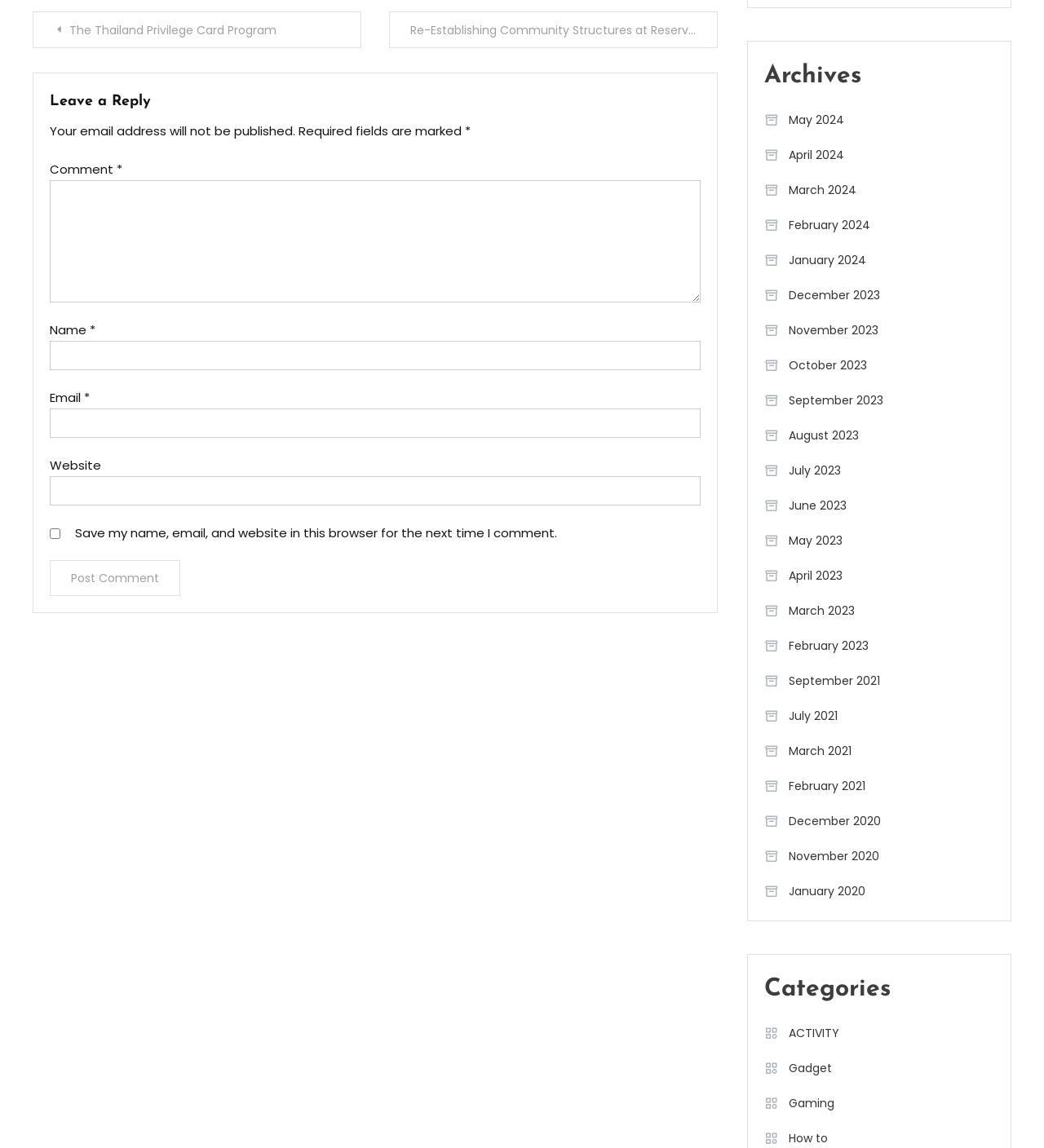Determine the bounding box coordinates of the clickable element to achieve the following action: 'Click on the 'Post Comment' button'. Provide the coordinates as four float values between 0 and 1, formatted as [left, top, right, bottom].

[0.048, 0.488, 0.173, 0.519]